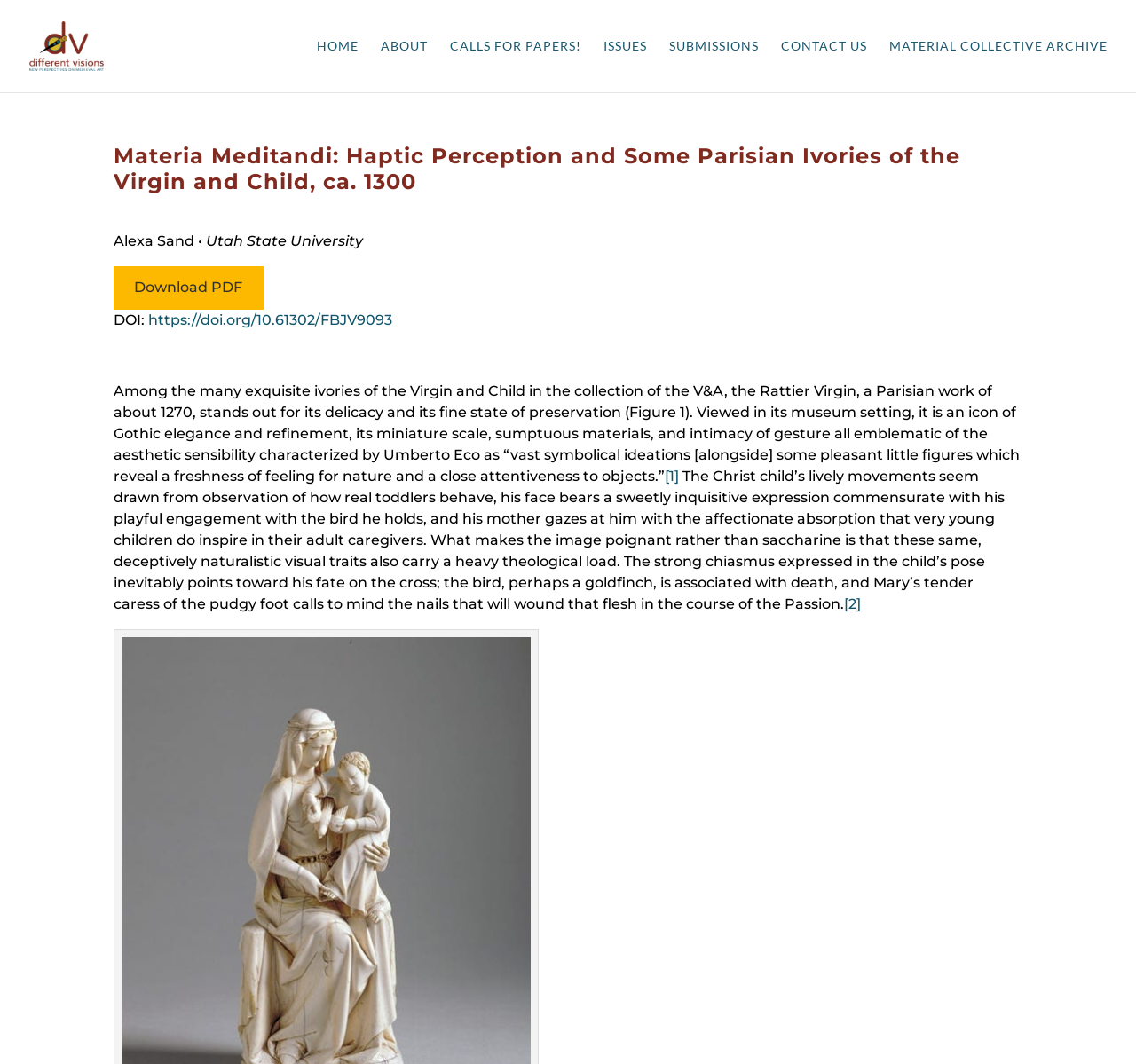Specify the bounding box coordinates of the element's area that should be clicked to execute the given instruction: "Download the PDF". The coordinates should be four float numbers between 0 and 1, i.e., [left, top, right, bottom].

[0.1, 0.25, 0.232, 0.291]